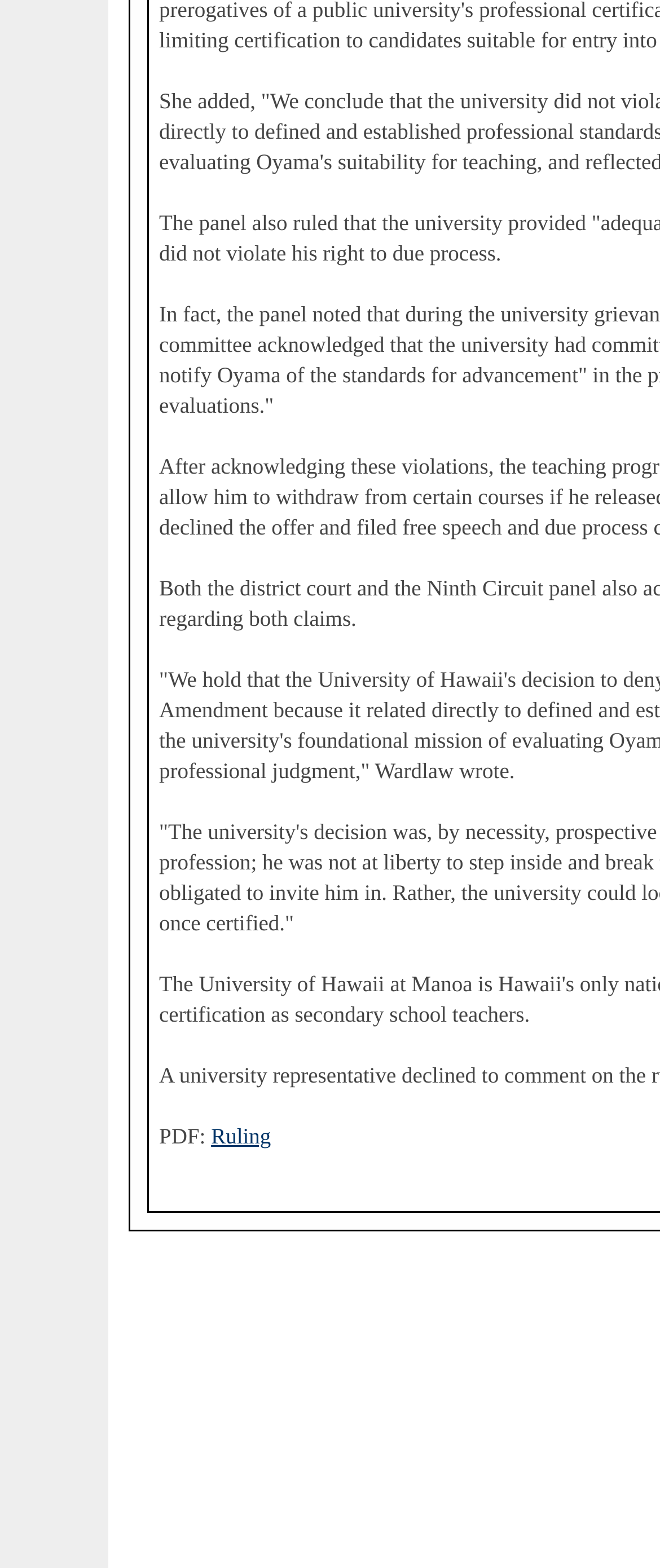Bounding box coordinates are given in the format (top-left x, top-left y, bottom-right x, bottom-right y). All values should be floating point numbers between 0 and 1. Provide the bounding box coordinate for the UI element described as: Call Now

None